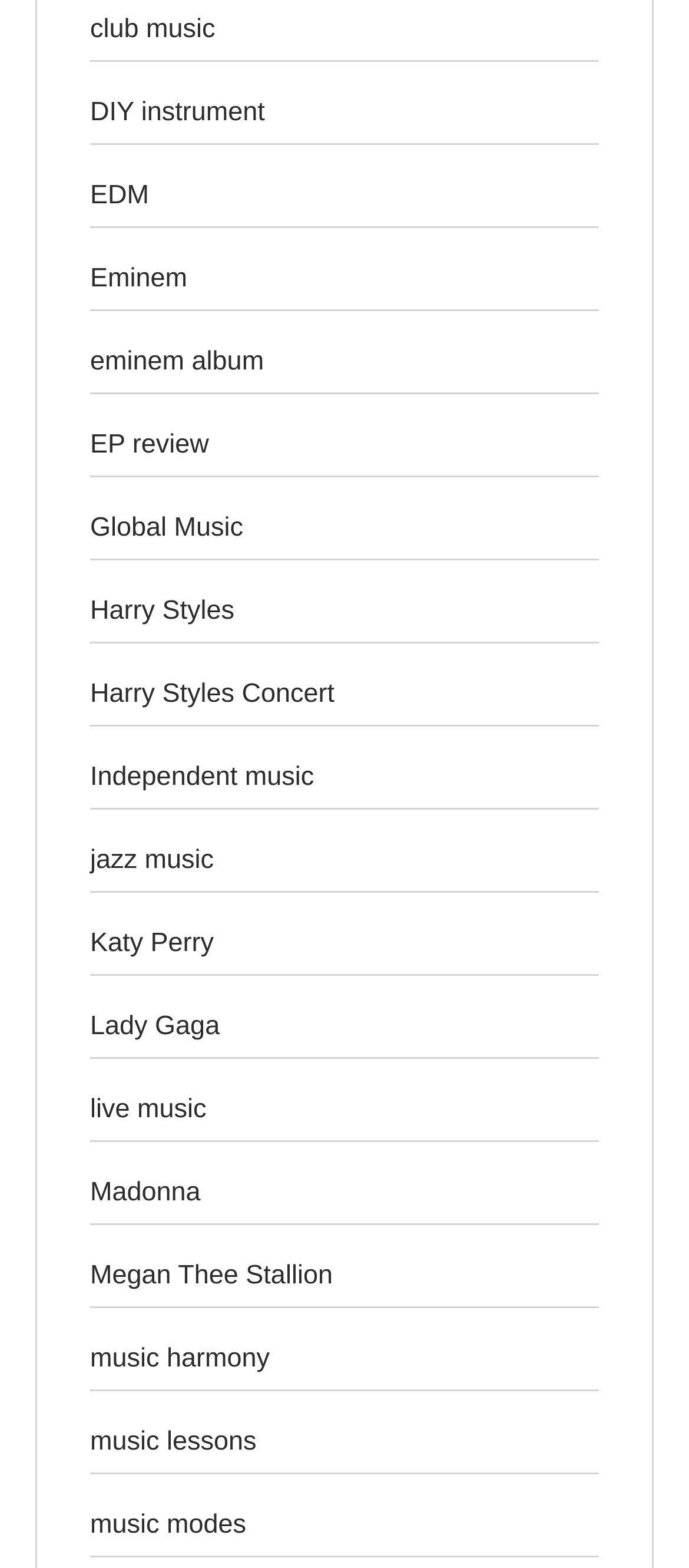What type of music is Eminem associated with?
Based on the visual, give a brief answer using one word or a short phrase.

EDM